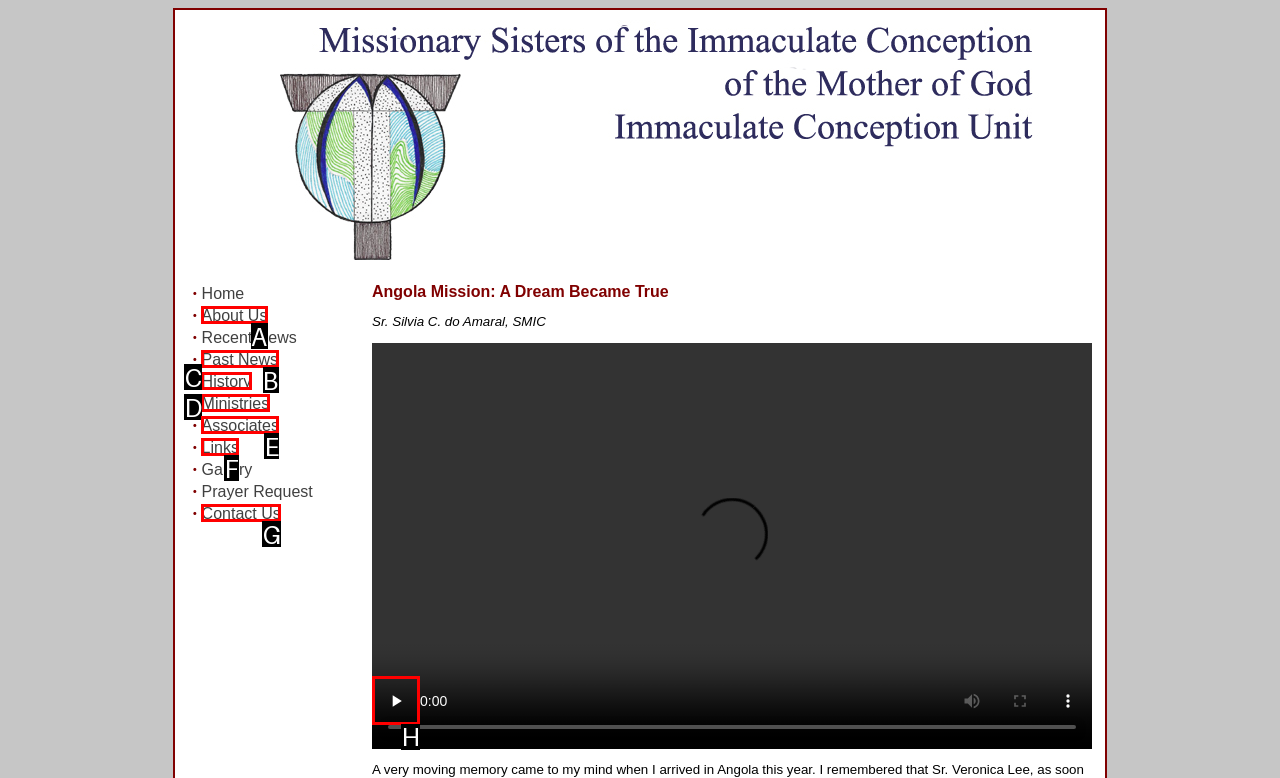Determine which UI element I need to click to achieve the following task: Play the video Provide your answer as the letter of the selected option.

H